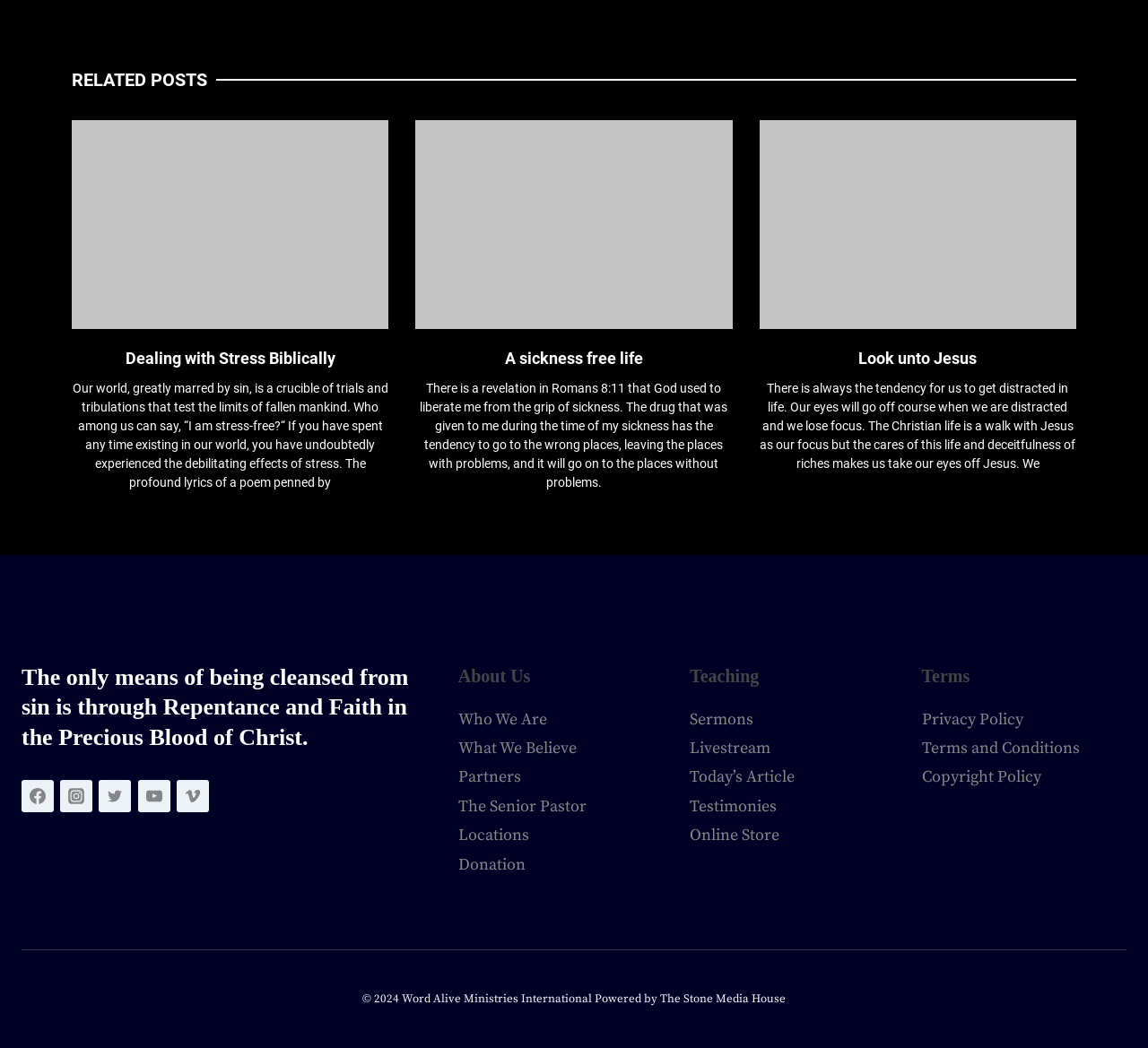Extract the bounding box coordinates of the UI element described by: "Look unto Jesus". The coordinates should include four float numbers ranging from 0 to 1, e.g., [left, top, right, bottom].

[0.748, 0.333, 0.851, 0.351]